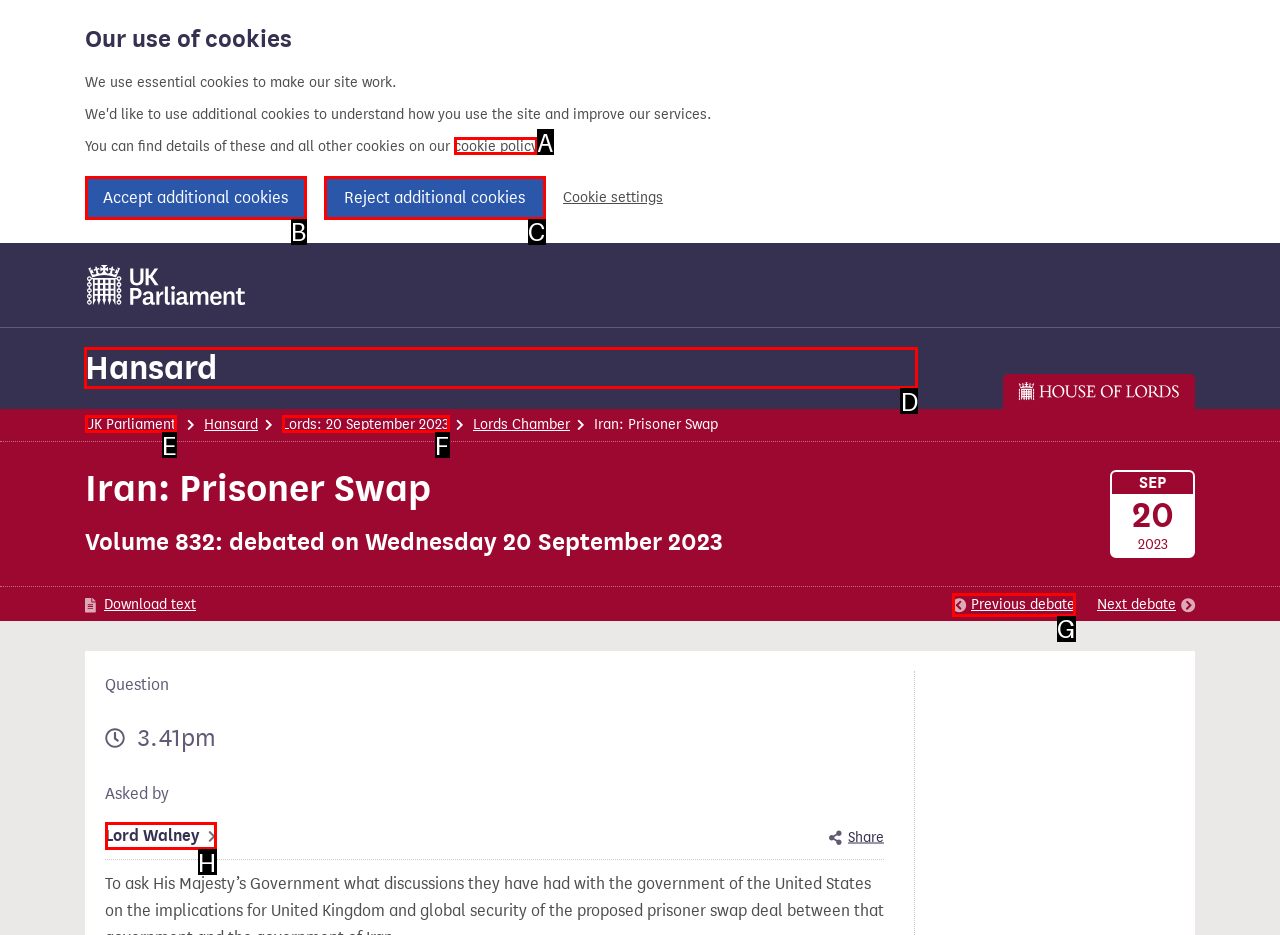Tell me which UI element to click to fulfill the given task: View Hansard page. Respond with the letter of the correct option directly.

D